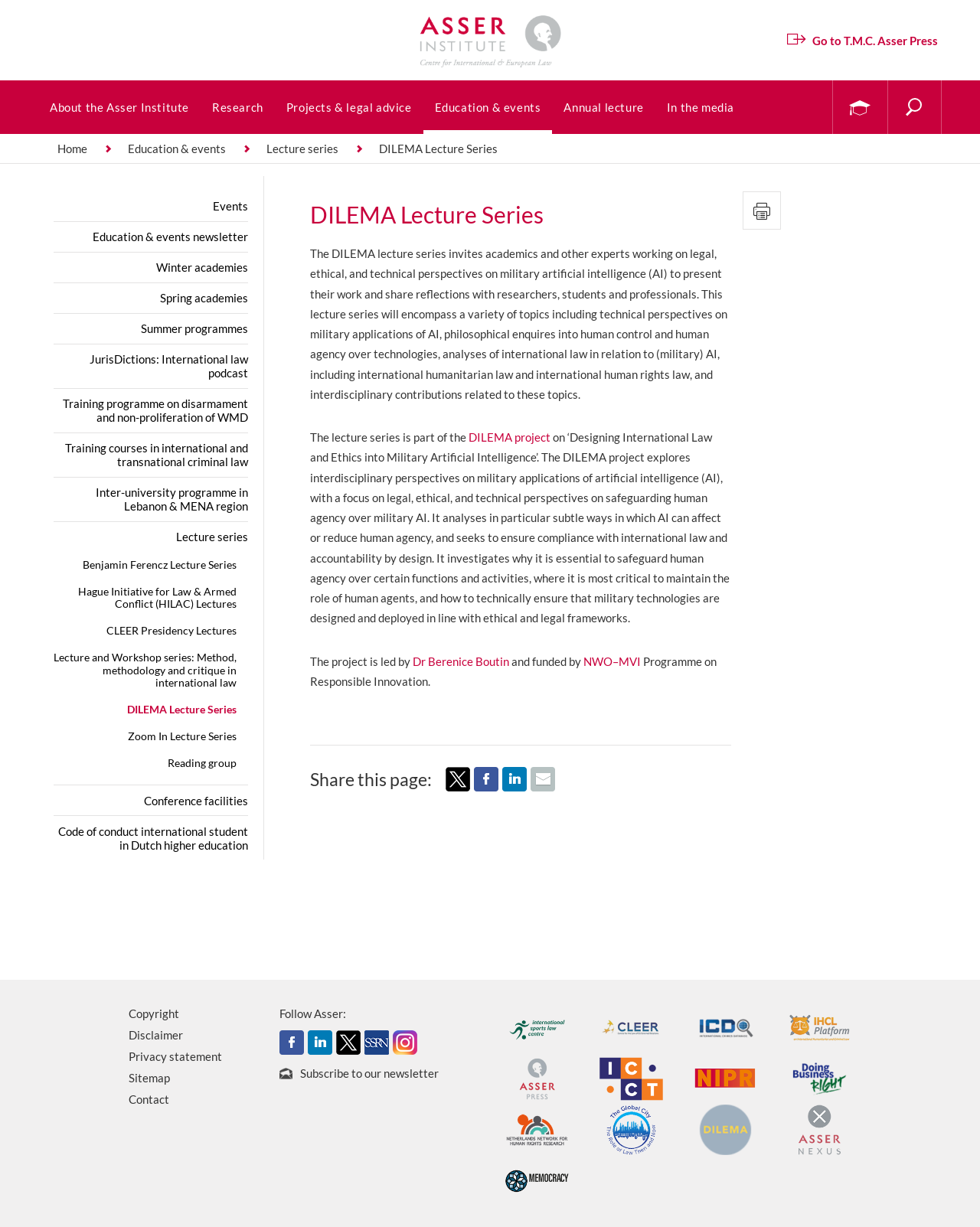Please predict the bounding box coordinates of the element's region where a click is necessary to complete the following instruction: "Search for a keyword". The coordinates should be represented by four float numbers between 0 and 1, i.e., [left, top, right, bottom].

[0.051, 0.092, 0.832, 0.115]